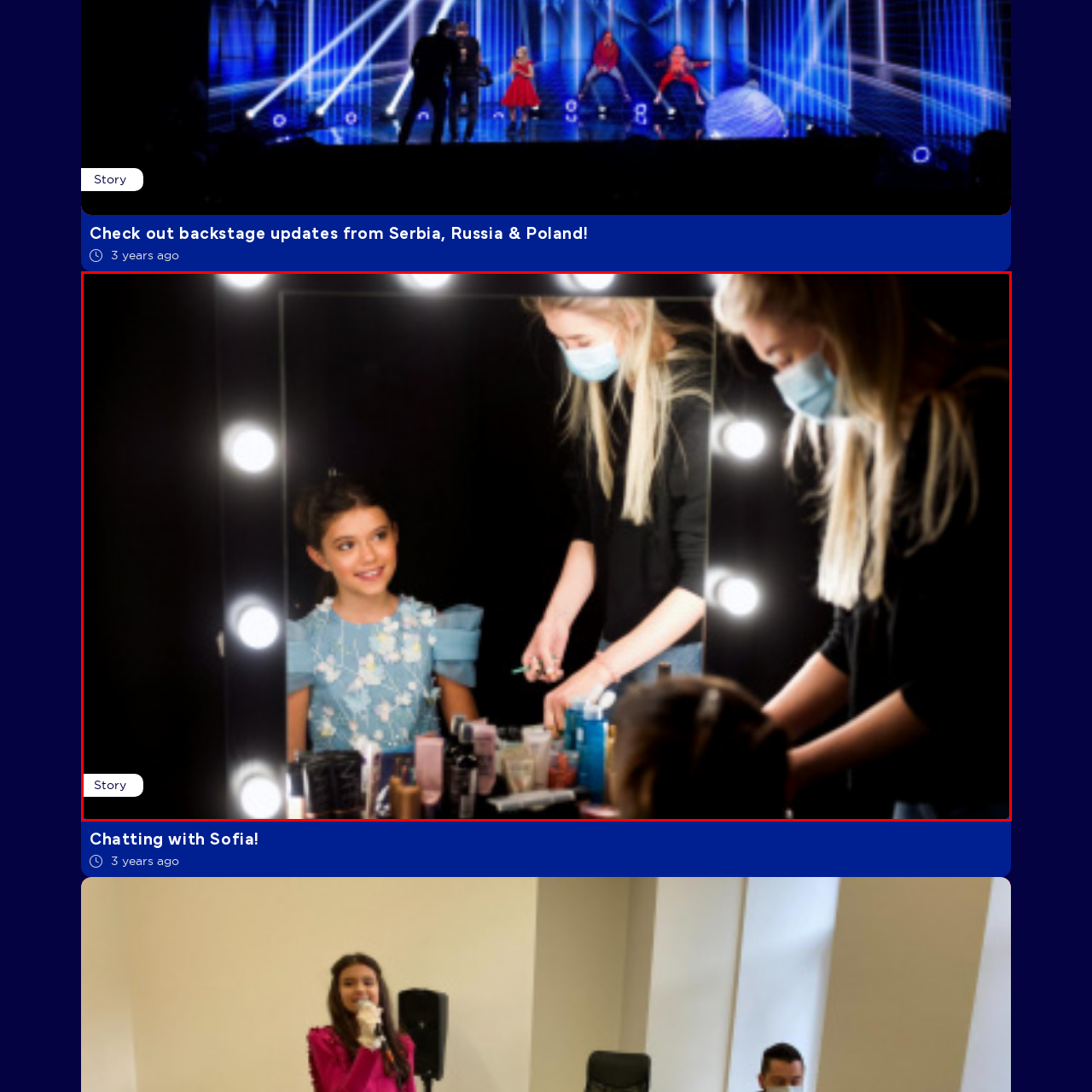View the section of the image outlined in red, What is the atmosphere of the scene? Provide your response in a single word or brief phrase.

Glamour and anticipation